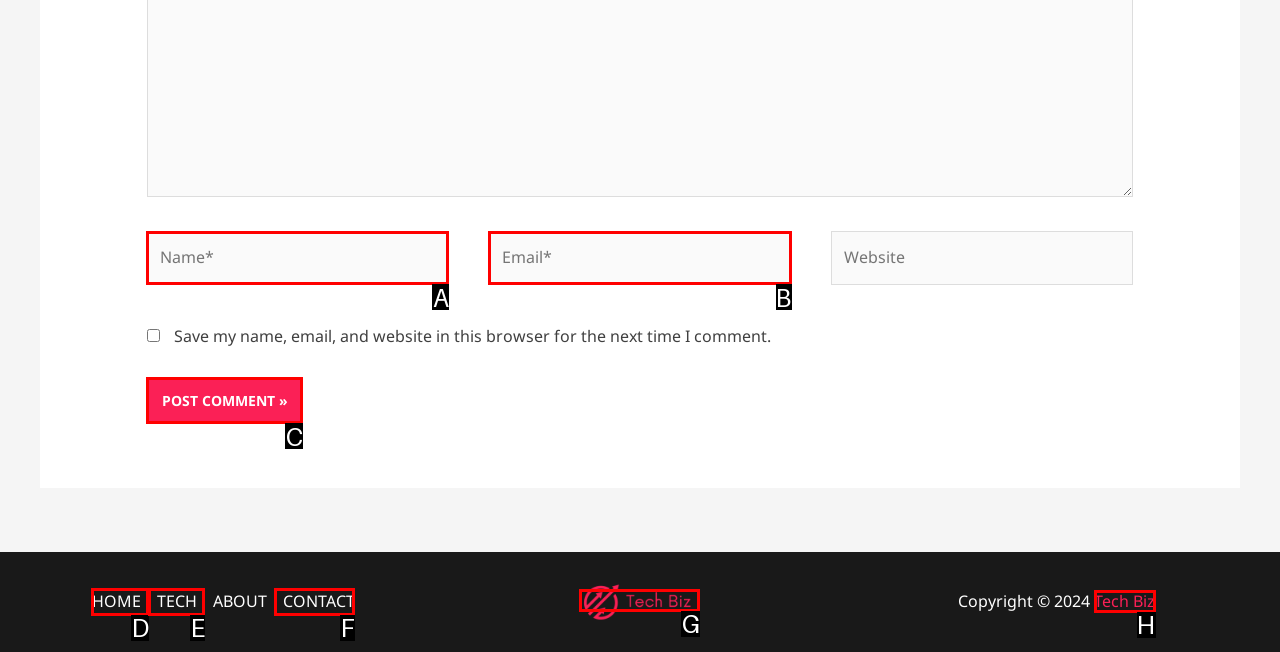With the description: Tech Biz, find the option that corresponds most closely and answer with its letter directly.

H